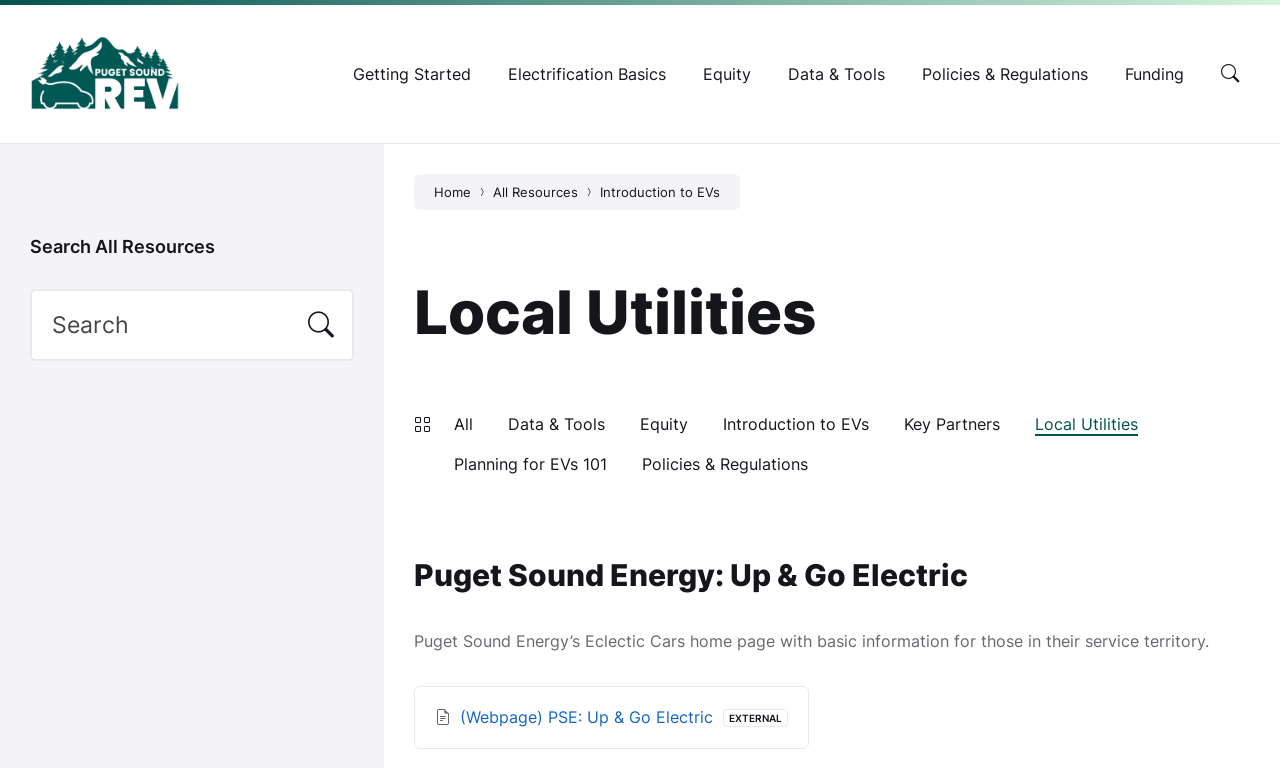Identify the bounding box coordinates of the region that should be clicked to execute the following instruction: "Click on the 'Getting Started' menu item".

[0.276, 0.083, 0.368, 0.109]